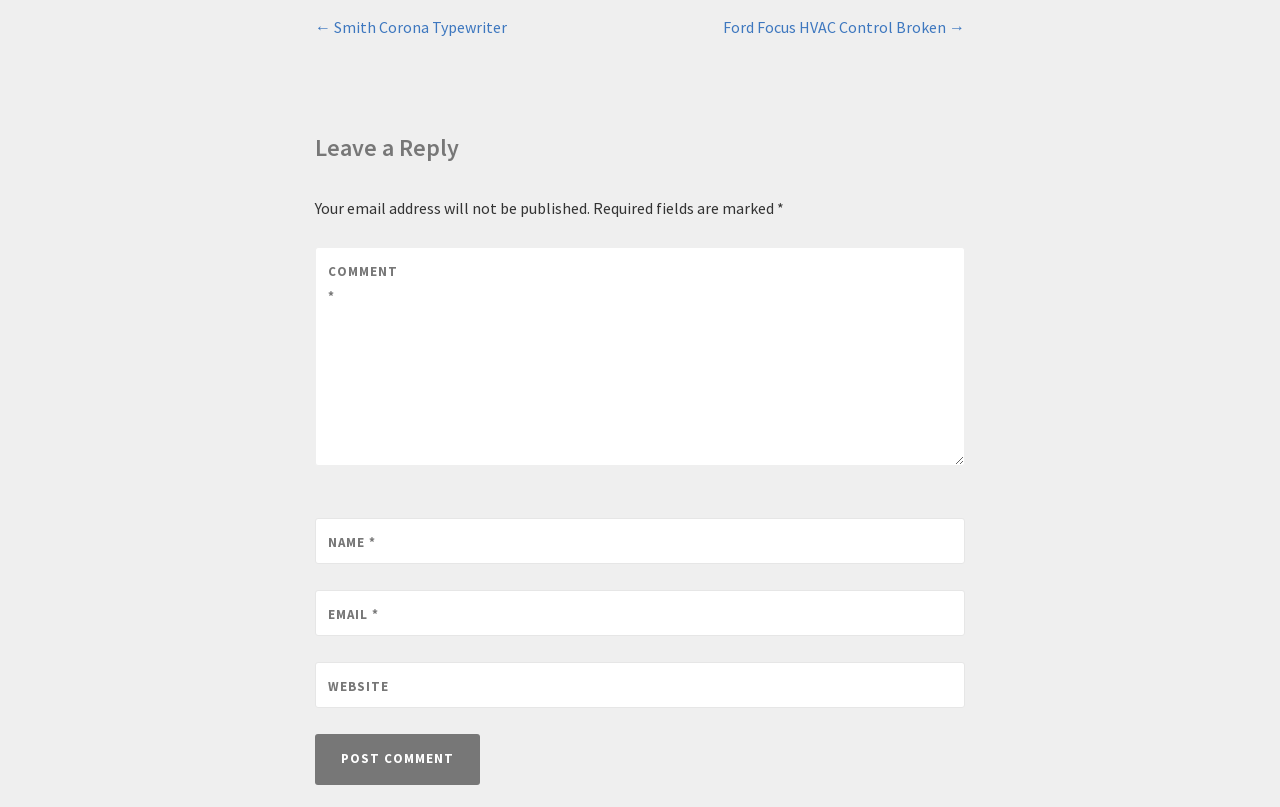Bounding box coordinates are specified in the format (top-left x, top-left y, bottom-right x, bottom-right y). All values are floating point numbers bounded between 0 and 1. Please provide the bounding box coordinate of the region this sentence describes: INVESTMENT

None